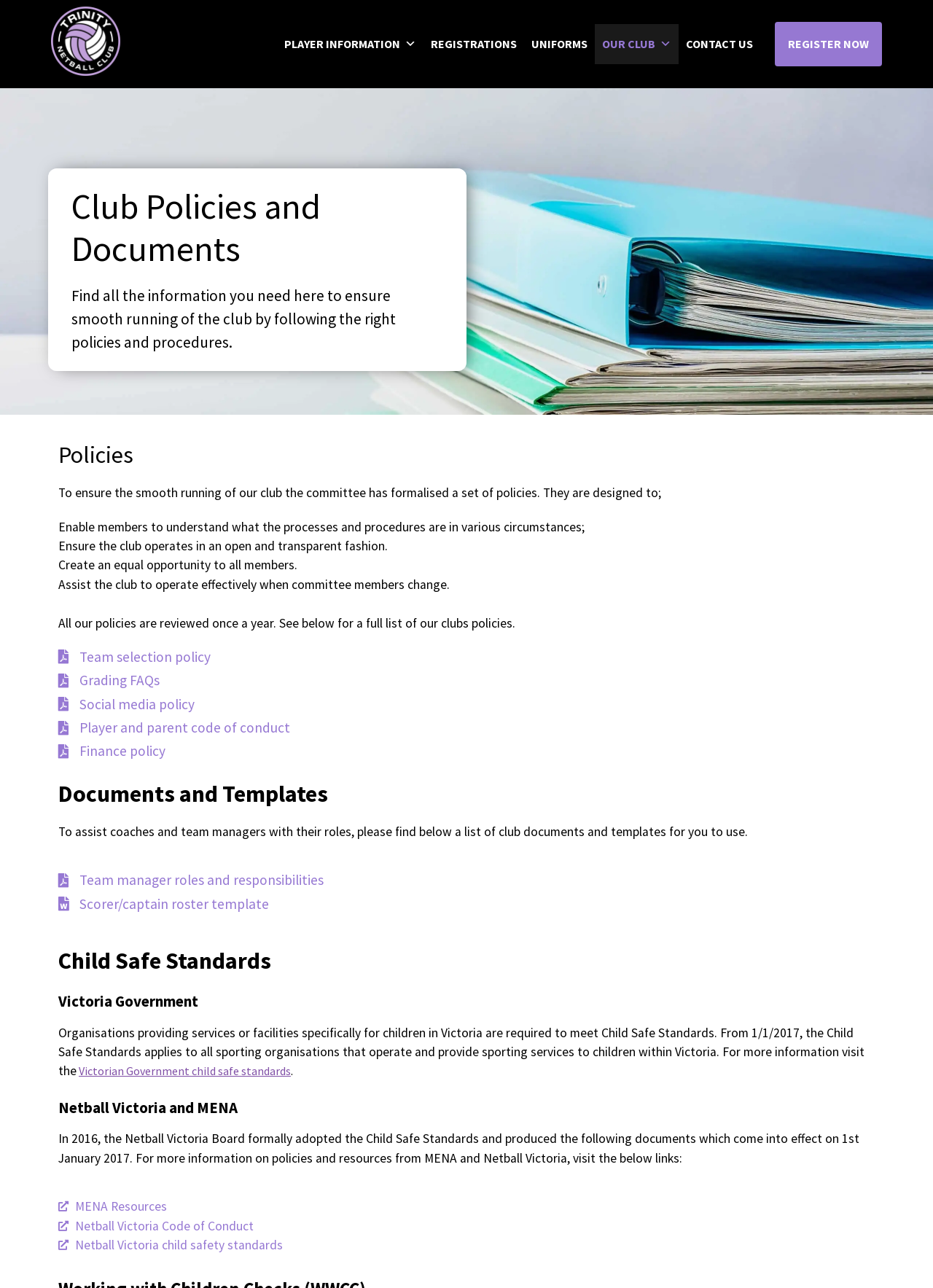Identify the bounding box of the UI element described as follows: "Scorer/captain roster template". Provide the coordinates as four float numbers in the range of 0 to 1 [left, top, right, bottom].

[0.062, 0.694, 0.938, 0.709]